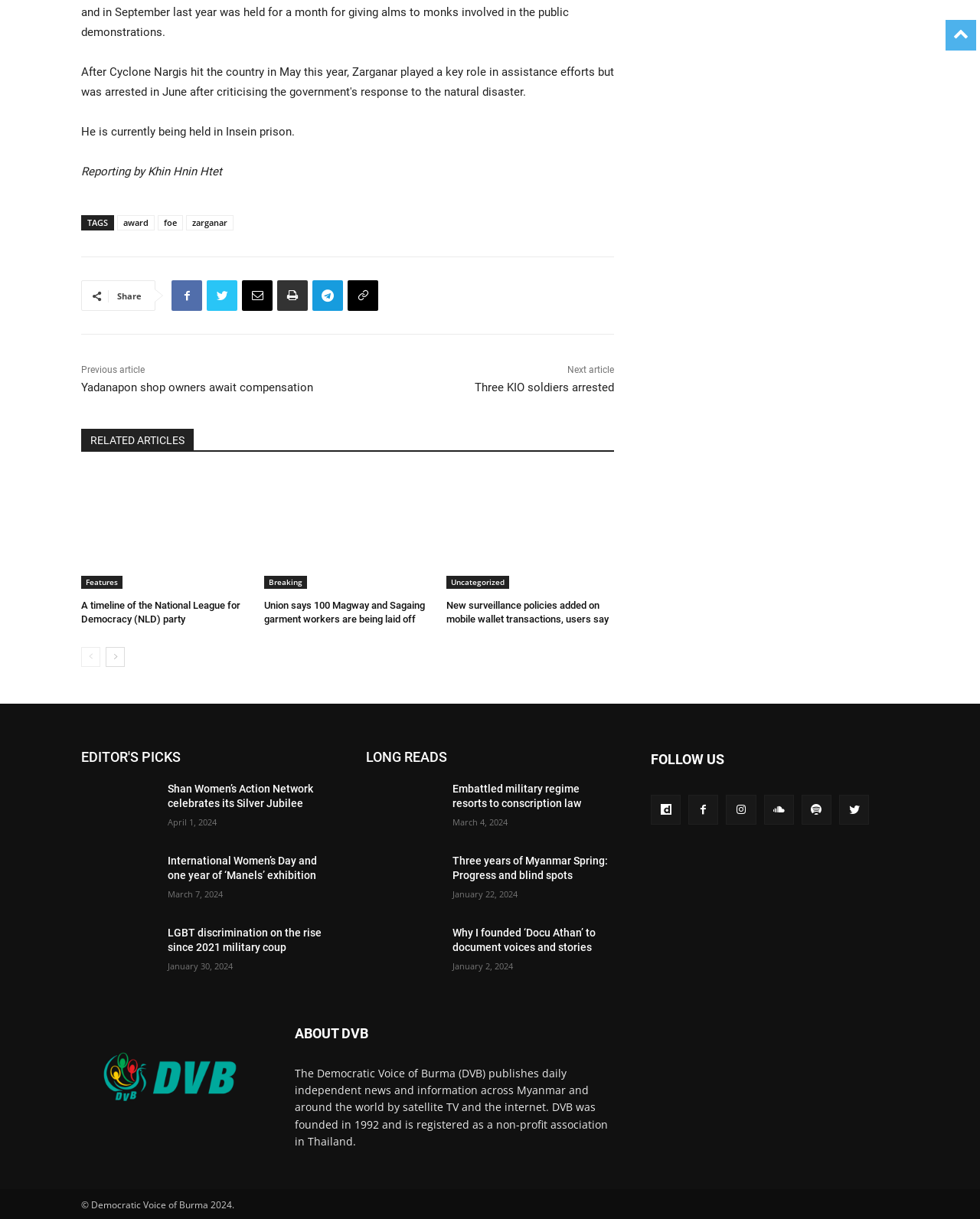What is the title of the first article in the EDITOR'S PICKS section?
Please utilize the information in the image to give a detailed response to the question.

The answer can be found in the EDITOR'S PICKS section, where the first article's title is 'Shan Women’s Action Network celebrates its Silver Jubilee'. This title is represented by a heading element and a link element.